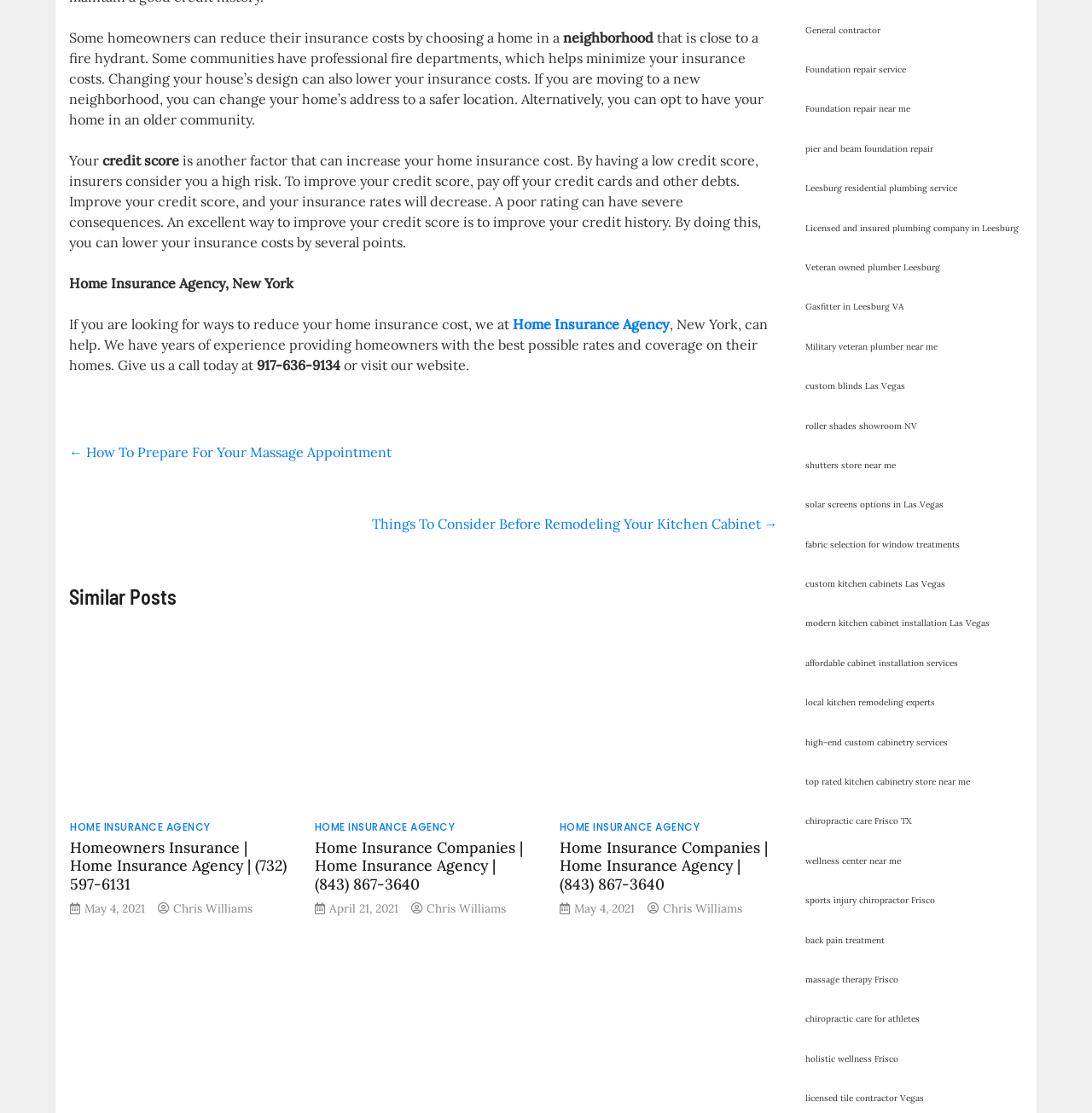Answer the question below in one word or phrase:
How many similar posts are there?

3